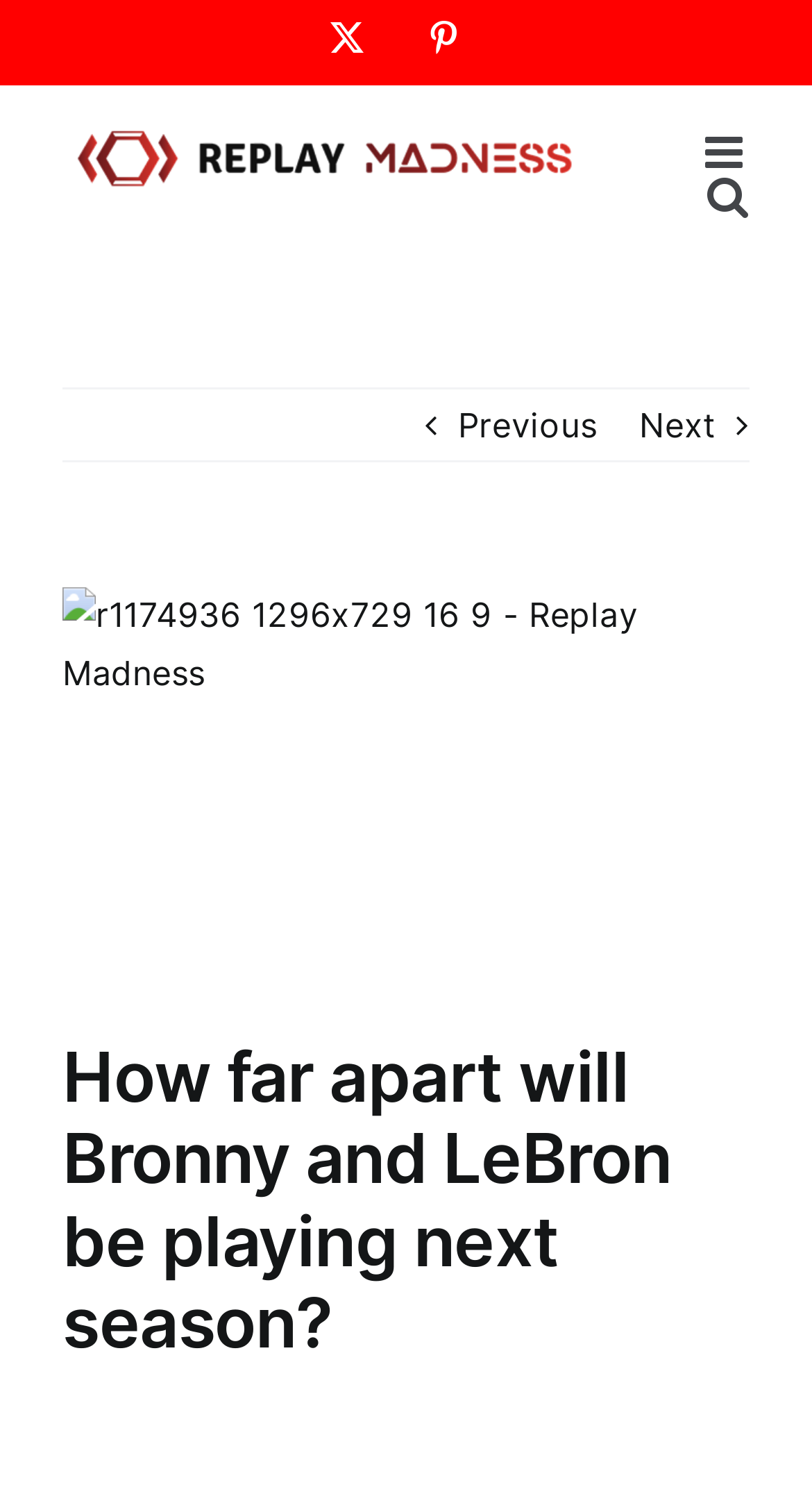Produce a meticulous description of the webpage.

The webpage appears to be an article about LeBron James and his son Bronny James, focusing on their upcoming basketball season. At the top left corner, there is a logo of "Replay Madness" with a link to the website. Next to the logo, there are social media links, including a Pinterest icon and a close button represented by an "X" symbol.

On the top right corner, there are two toggle buttons: one for the mobile menu and another for mobile search. Below these buttons, there are navigation links, including "Previous" and "Next" arrows, which suggest that the article may have multiple pages.

The main content of the webpage features a large image, taking up most of the page's width, with a caption or title "Replay Madness" on it. Below the image, there is a heading that summarizes the article's content: "How far apart will Bronny and LeBron be playing next season?" This heading is centered on the page, indicating that it is the main topic of the article.

Overall, the webpage has a simple layout, with a clear focus on the article's content and easy navigation through the top-right corner buttons.